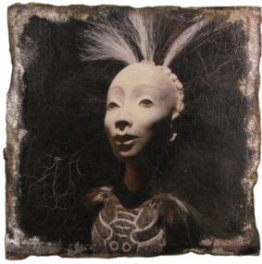Using the information shown in the image, answer the question with as much detail as possible: What is the main material of the sculpture?

The caption does not explicitly mention the main material of the sculpture, but it does mention that the overall texture suggests a blend of traditional and contemporary artistic techniques, implying that the material may be a combination of different elements.